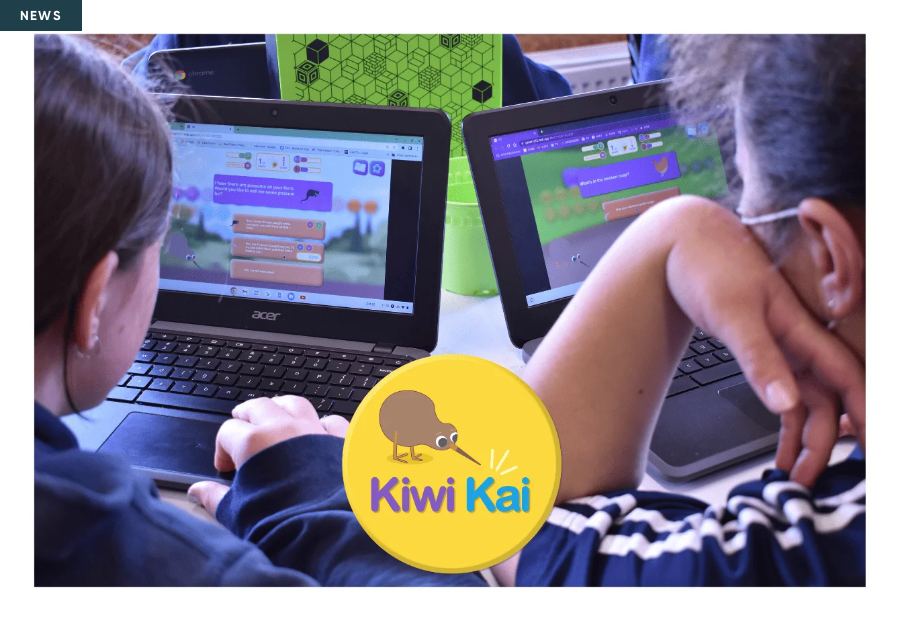What is the setting of the image?
Using the details from the image, give an elaborate explanation to answer the question.

The caption describes the setting as a classroom environment, which is enhanced by the green desk accessory visible in the background of the image.